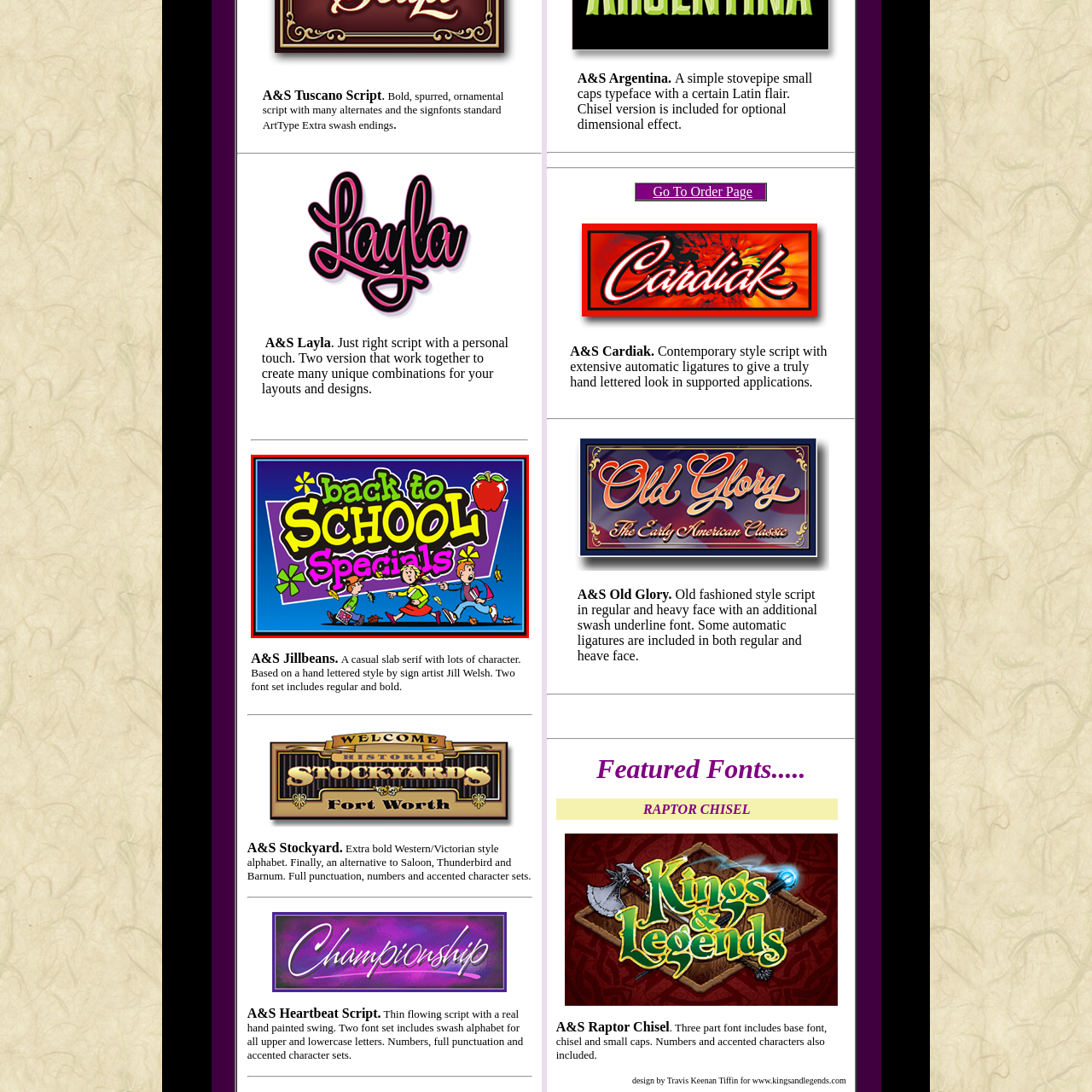What objects are surrounding the text?
Observe the image within the red bounding box and give a detailed and thorough answer to the question.

According to the caption, surrounding the text are 'playful graphics, including whimsical flowers and a red apple', which symbolize education and learning.